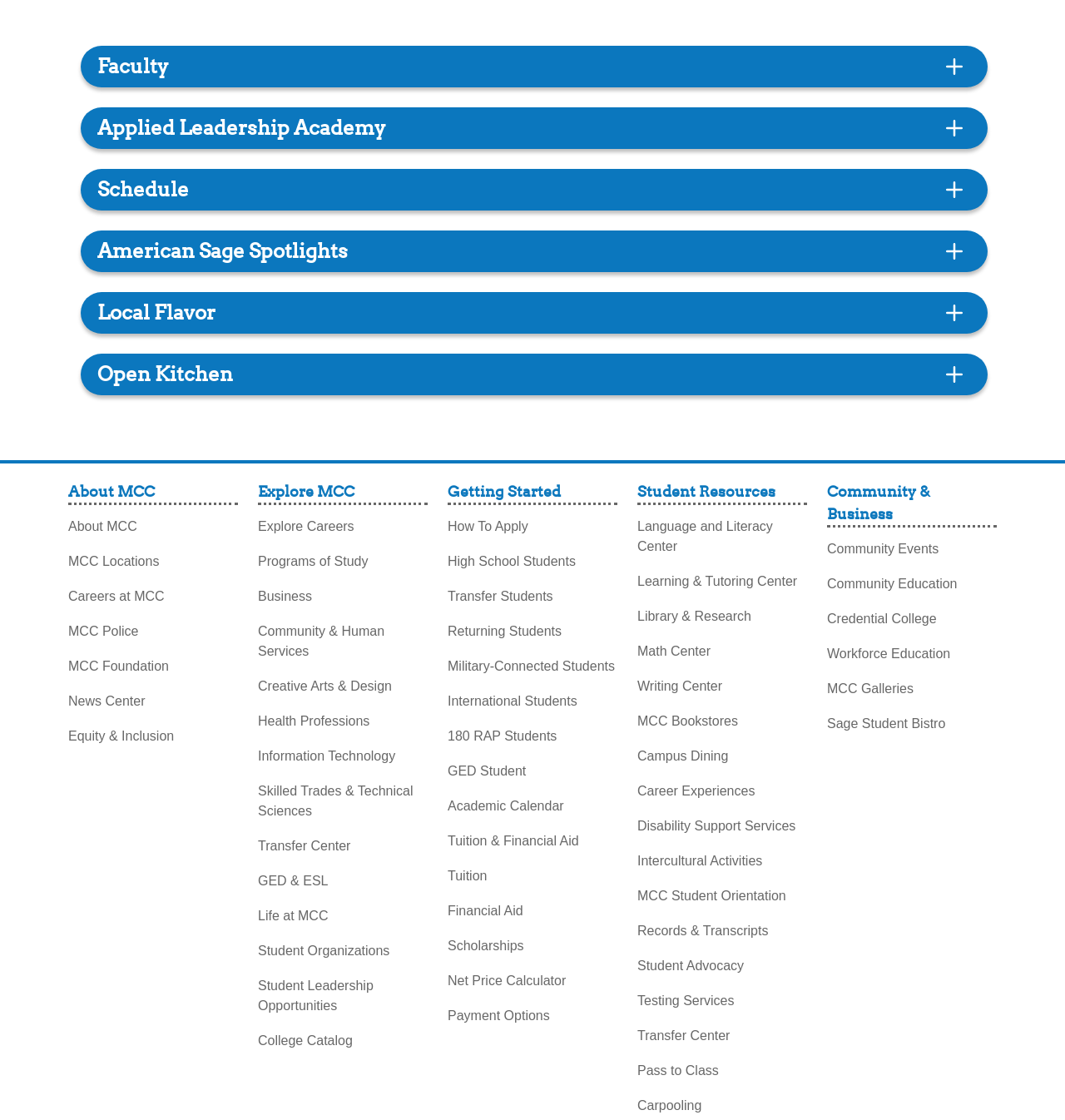Determine the bounding box for the described HTML element: "Equity & Inclusion". Ensure the coordinates are four float numbers between 0 and 1 in the format [left, top, right, bottom].

[0.064, 0.641, 0.163, 0.666]